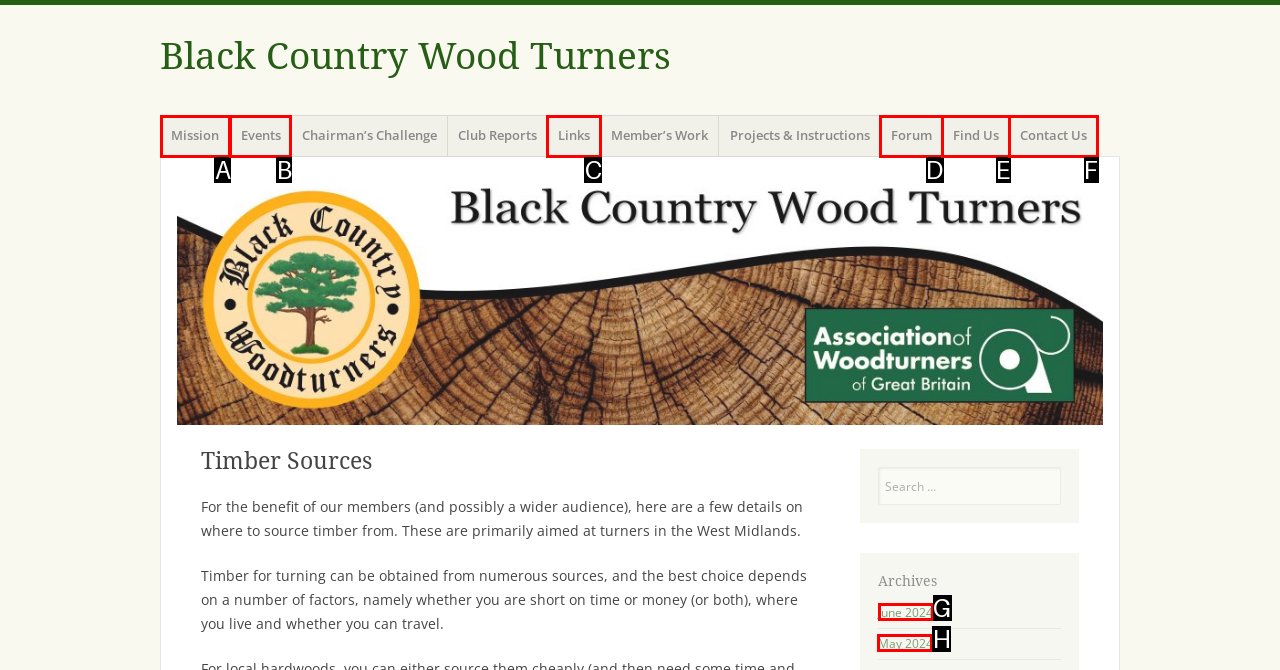Determine the letter of the element you should click to carry out the task: Click on the June 2024 archives
Answer with the letter from the given choices.

G